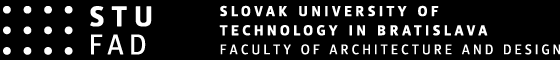Answer the question in one word or a short phrase:
What is the aesthetic of the logo's design?

Modern and minimalist